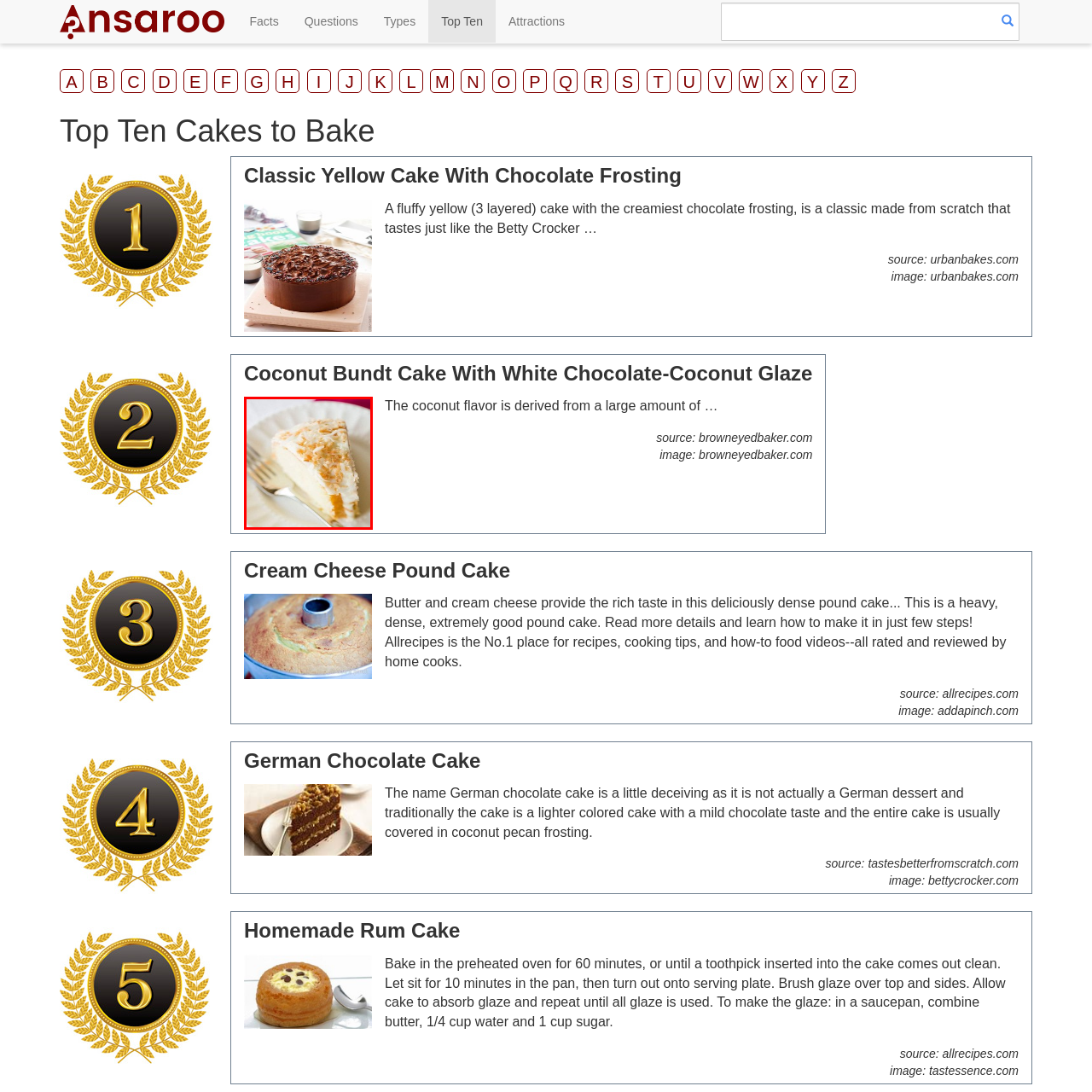Describe the scene captured within the highlighted red boundary in great detail.

This image showcases a moist Coconut Bundt Cake, elegantly presented with a generous layer of white chocolate-coconut glaze and topped with toasted coconut flakes. The cake's light, fluffy texture complements its rich coconut flavor, making it a delightful treat for any occasion. It is served on a simple white plate, accompanied by a fork, inviting you to take a bite and enjoy its creamy sweetness. The vibrant background adds a pop of color that enhances the cake's presentation, making it visually appealing and perfect for dessert enthusiasts.